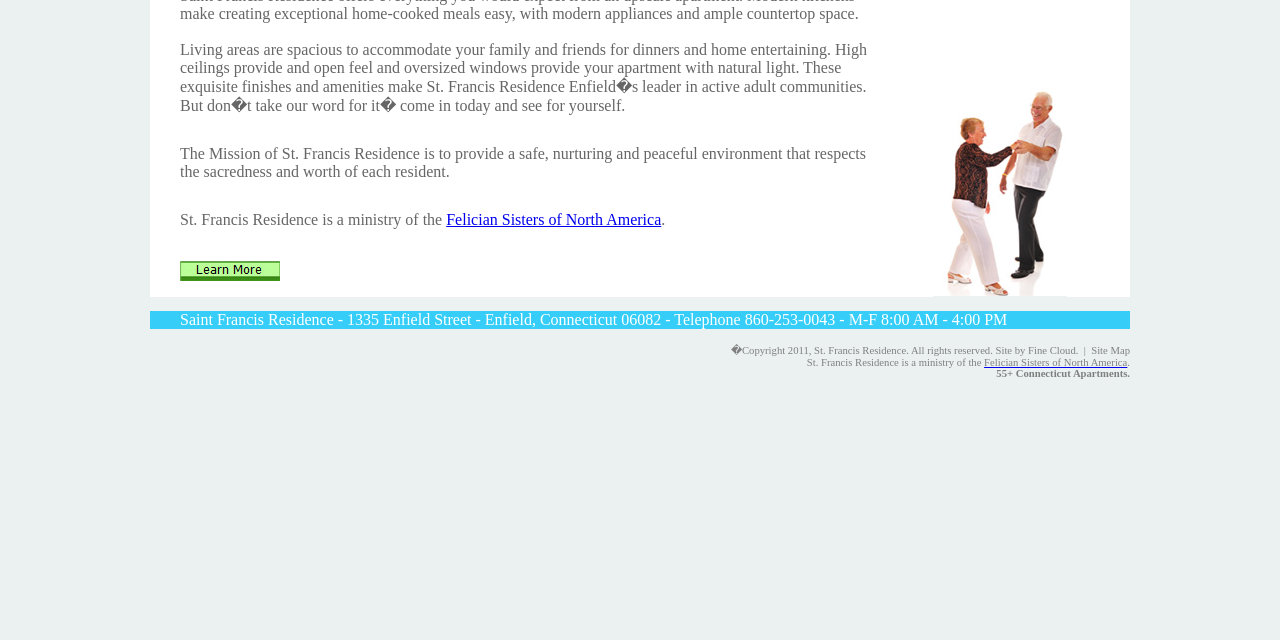Using the provided element description: "Fine Cloud", determine the bounding box coordinates of the corresponding UI element in the screenshot.

[0.803, 0.539, 0.84, 0.556]